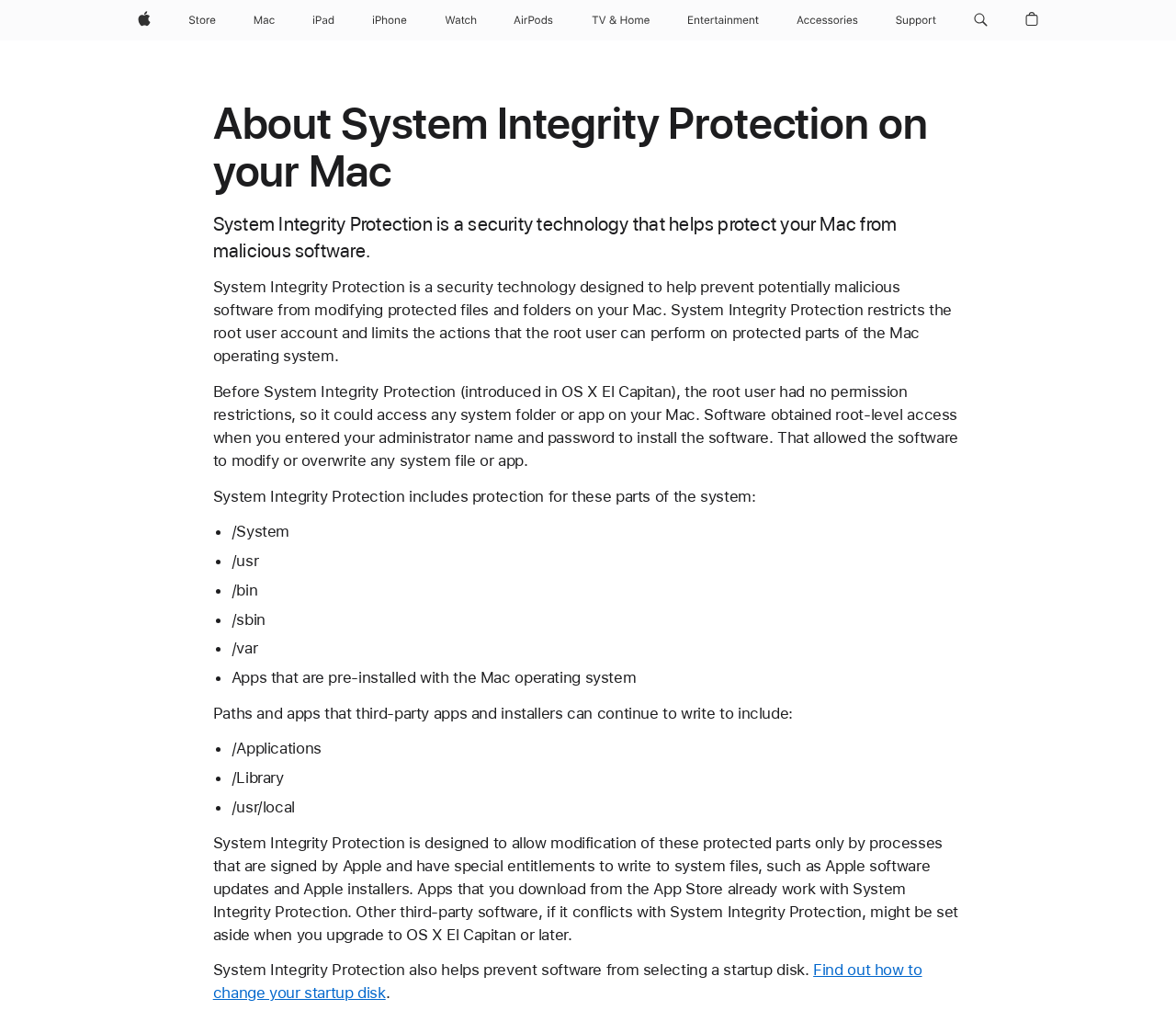Please respond in a single word or phrase: 
What does System Integrity Protection also help prevent?

Software from selecting a startup disk